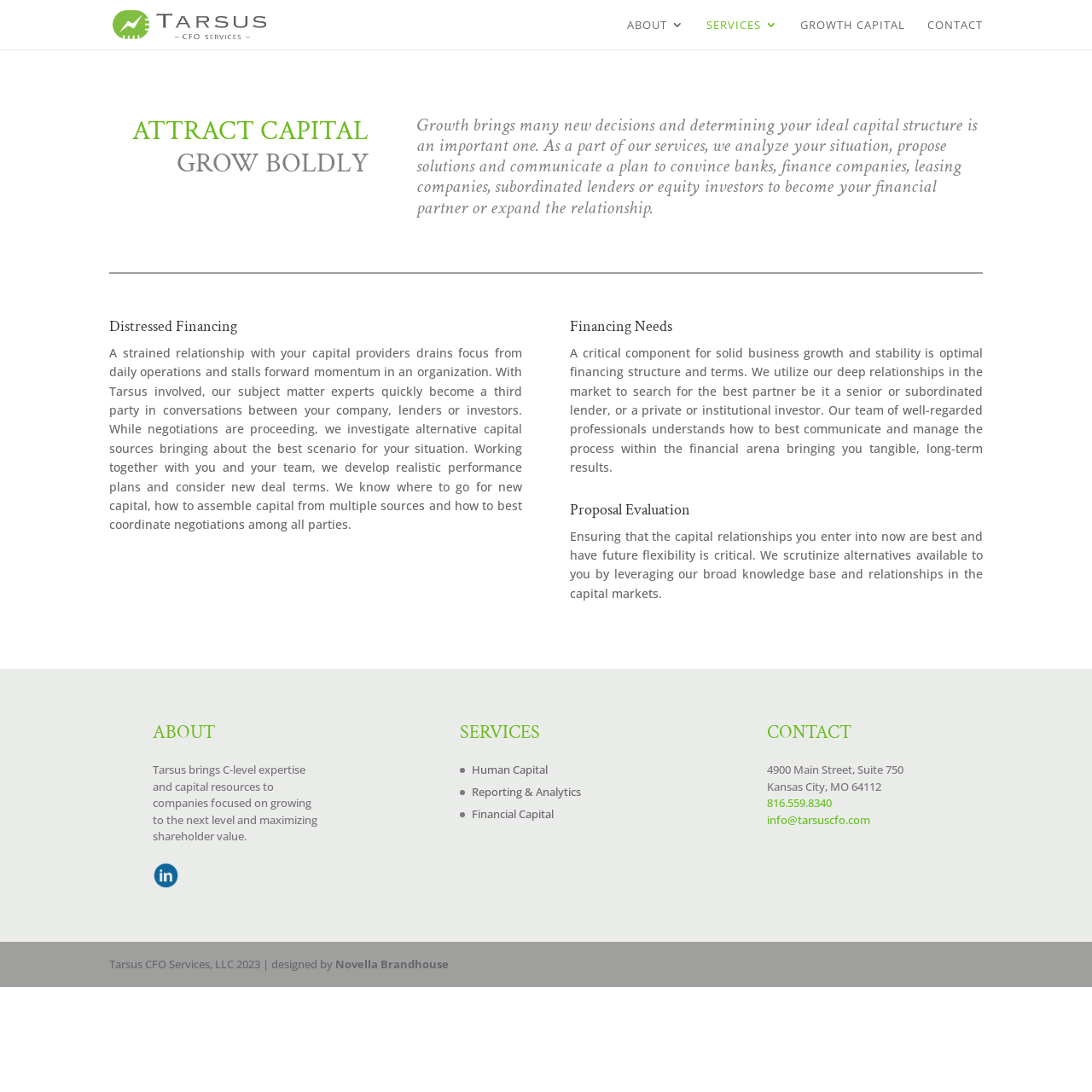Answer the question below with a single word or a brief phrase: 
What is the phone number of the company?

816.559.8340